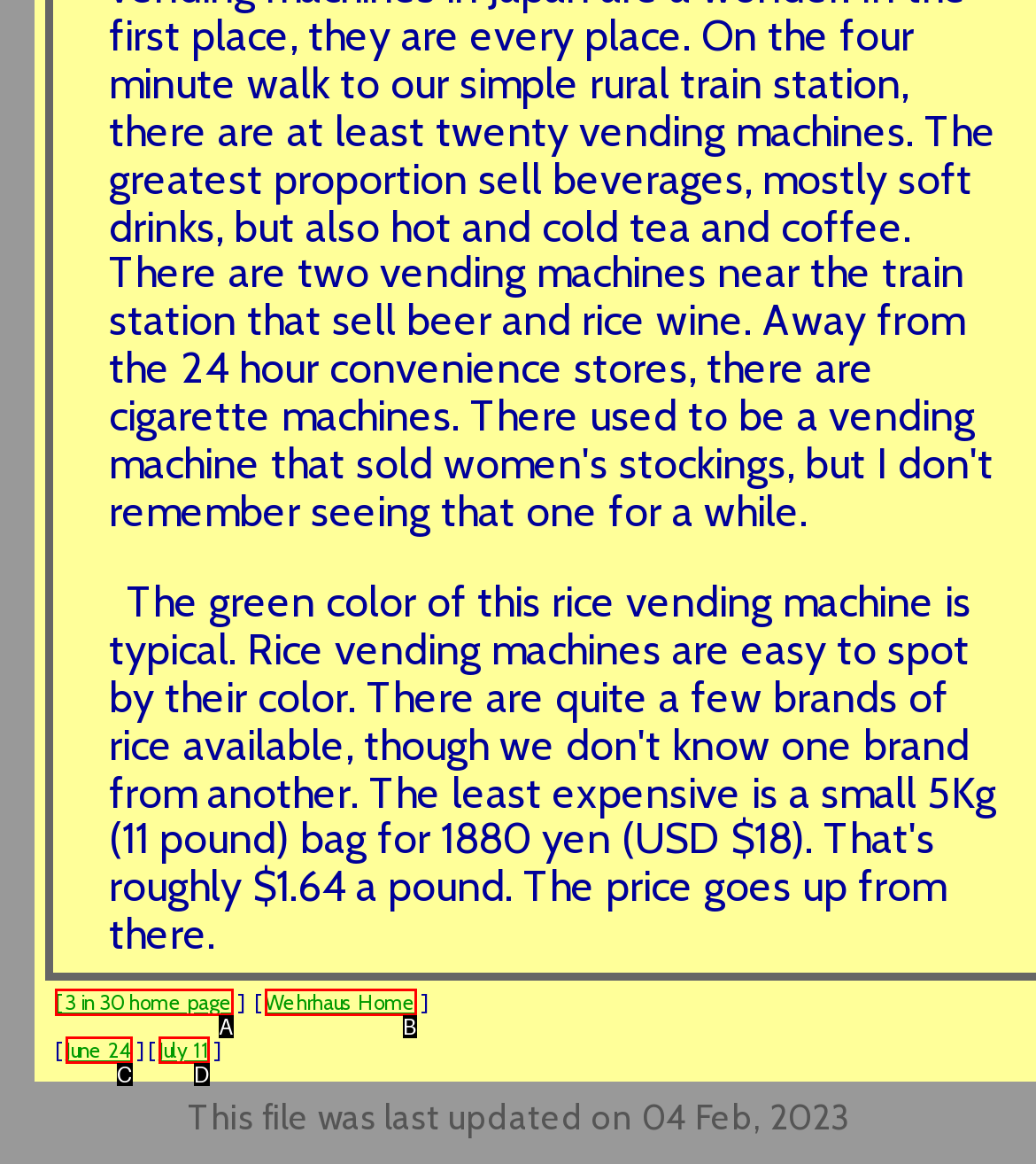Point out the option that aligns with the description: July 11
Provide the letter of the corresponding choice directly.

D